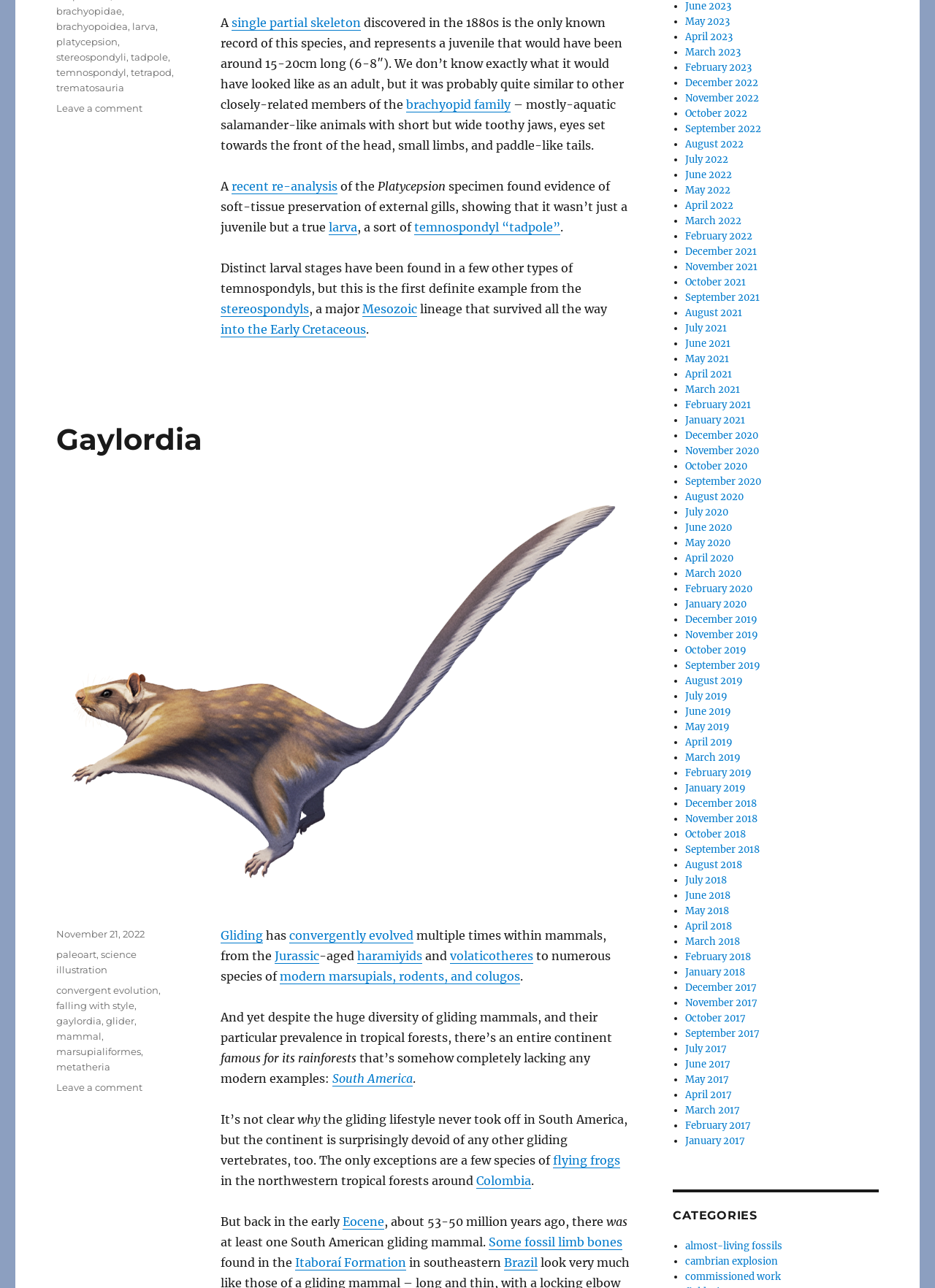Locate the bounding box coordinates of the clickable area to execute the instruction: "Click on the link 'brachyopid family'". Provide the coordinates as four float numbers between 0 and 1, represented as [left, top, right, bottom].

[0.435, 0.076, 0.546, 0.087]